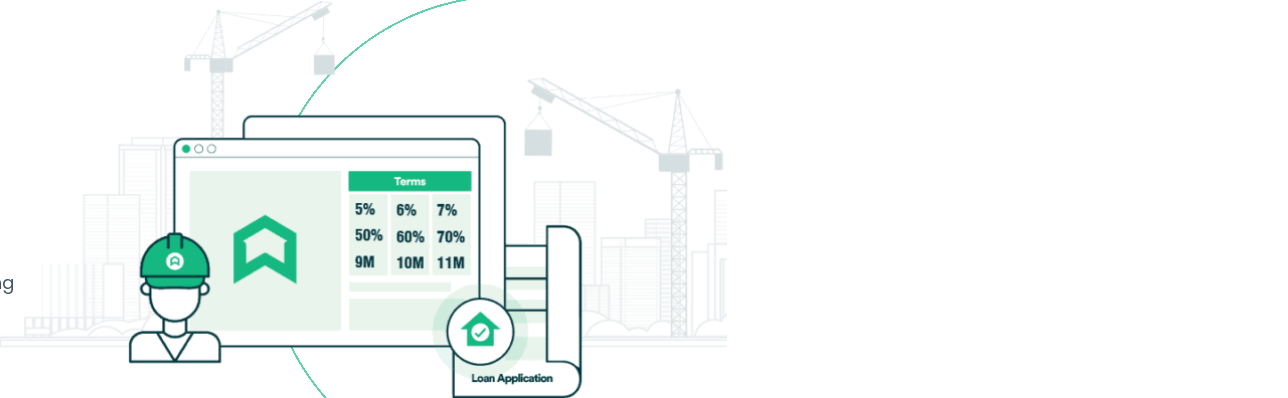Refer to the screenshot and answer the following question in detail:
What is the range of loan amounts?

The digital display representing a loan application interface in the foreground shows loan amounts ranging from 9 million to 11 million, which suggests that the platform provides financial solutions for property development projects with varying budget sizes.